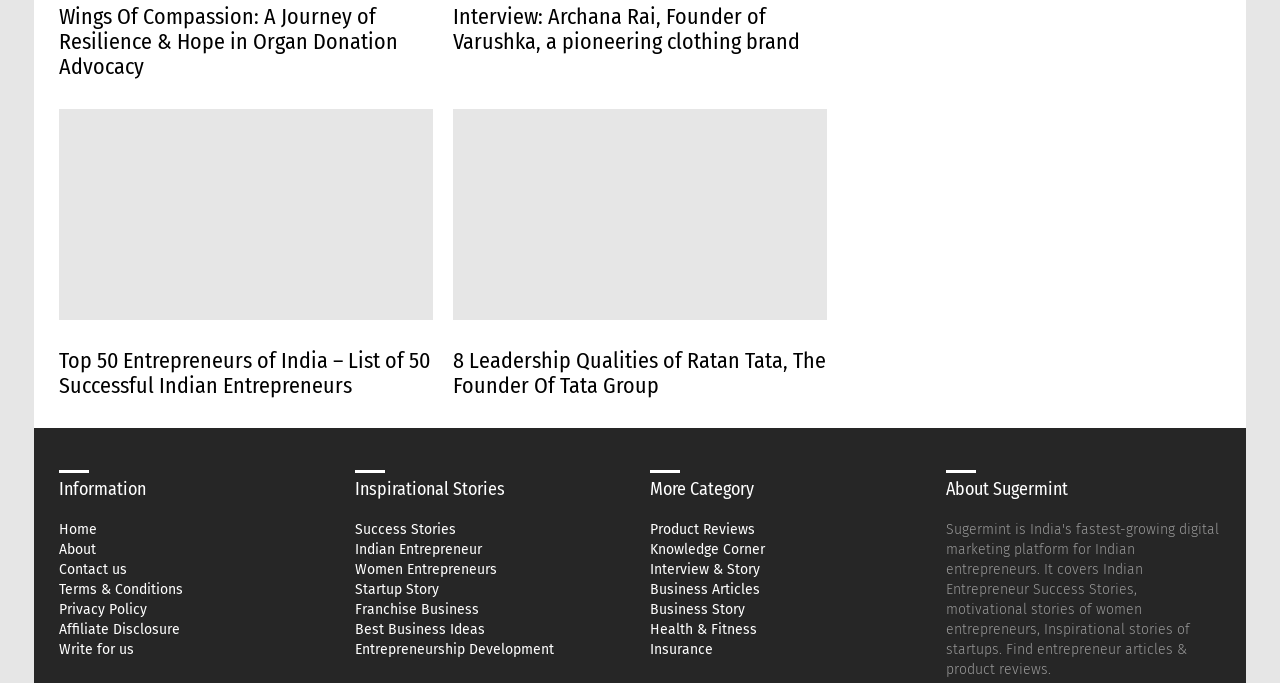Pinpoint the bounding box coordinates of the element to be clicked to execute the instruction: "Navigate to the About page".

[0.046, 0.793, 0.261, 0.818]